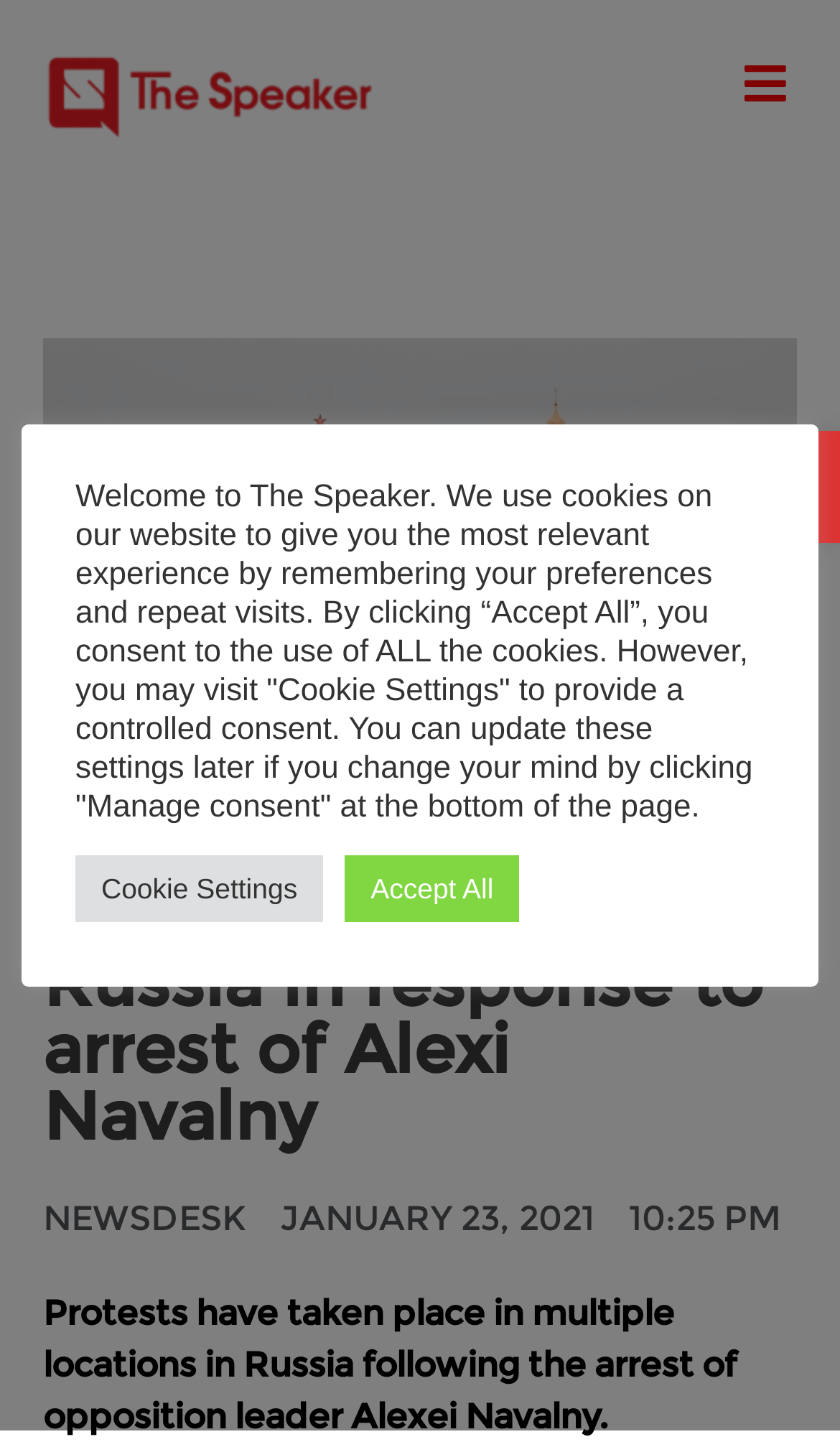Please identify and generate the text content of the webpage's main heading.

Protests take place in Russia in response to arrest of Alexi Navalny